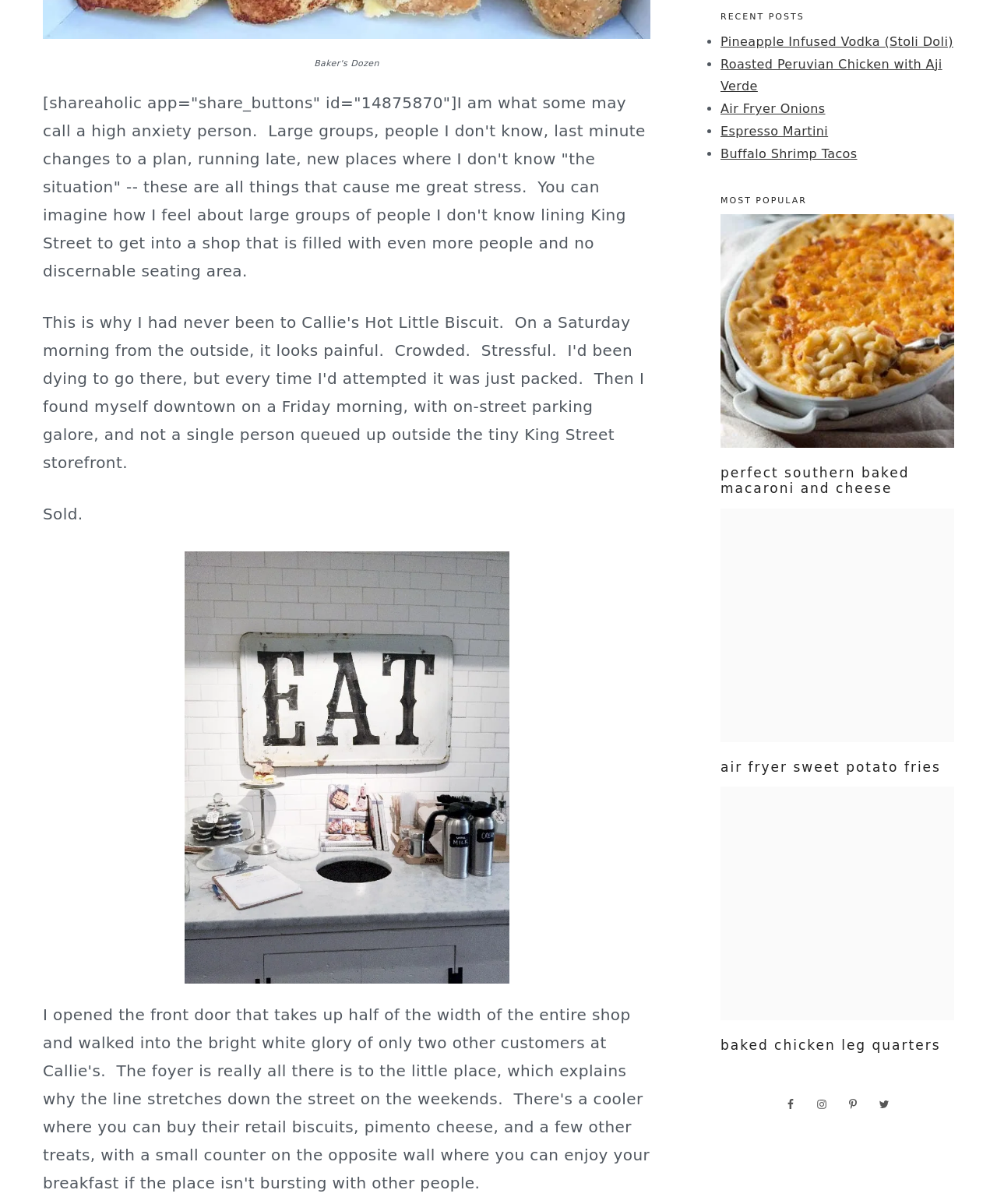What is the author's personality trait?
Please provide a comprehensive answer to the question based on the webpage screenshot.

The author mentions that they are a high anxiety person, which is evident from the text 'I am what some may call a high anxiety person.' This suggests that the author experiences anxiety in certain situations.